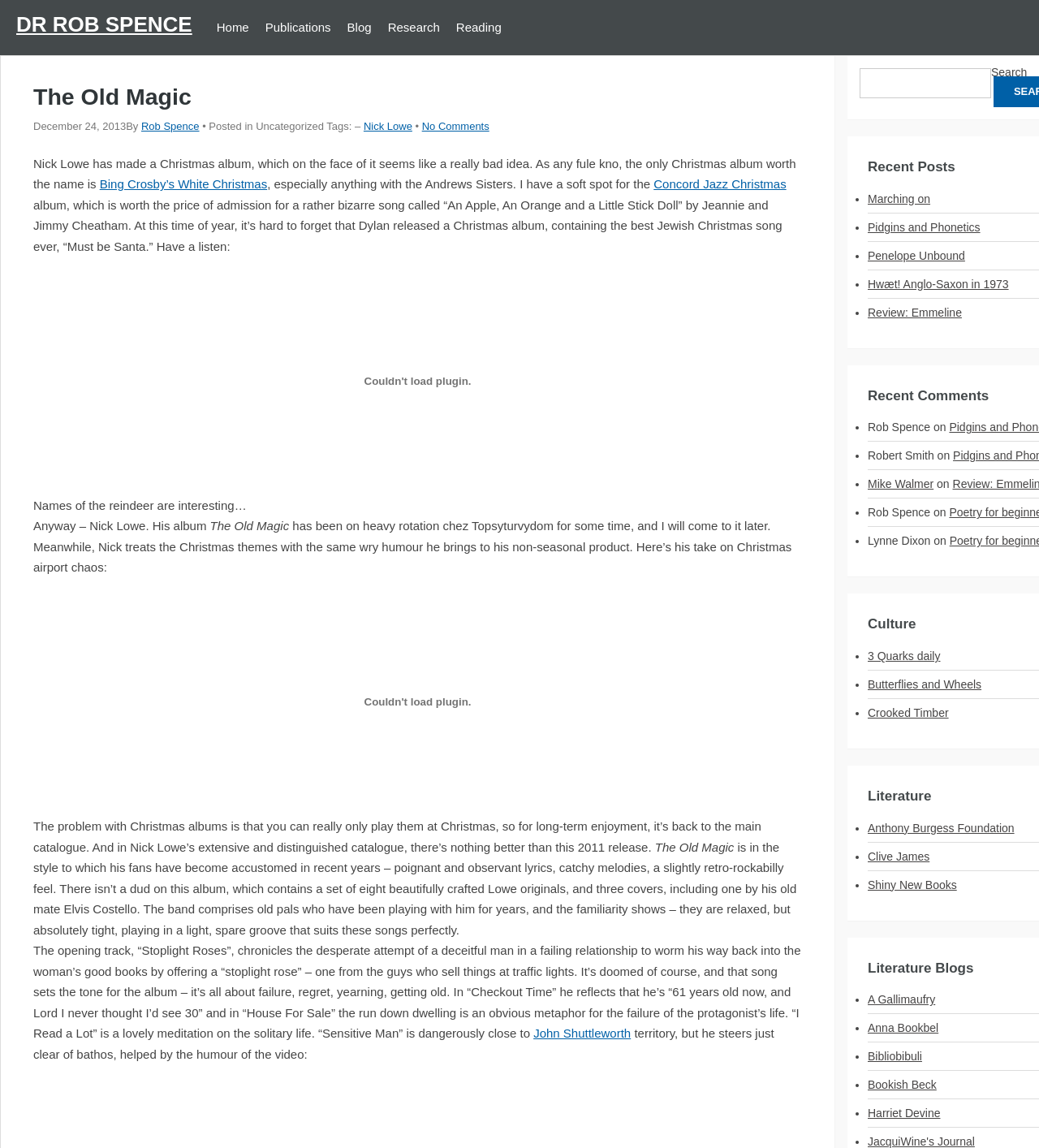Kindly determine the bounding box coordinates for the area that needs to be clicked to execute this instruction: "Search for something".

[0.827, 0.059, 0.954, 0.086]